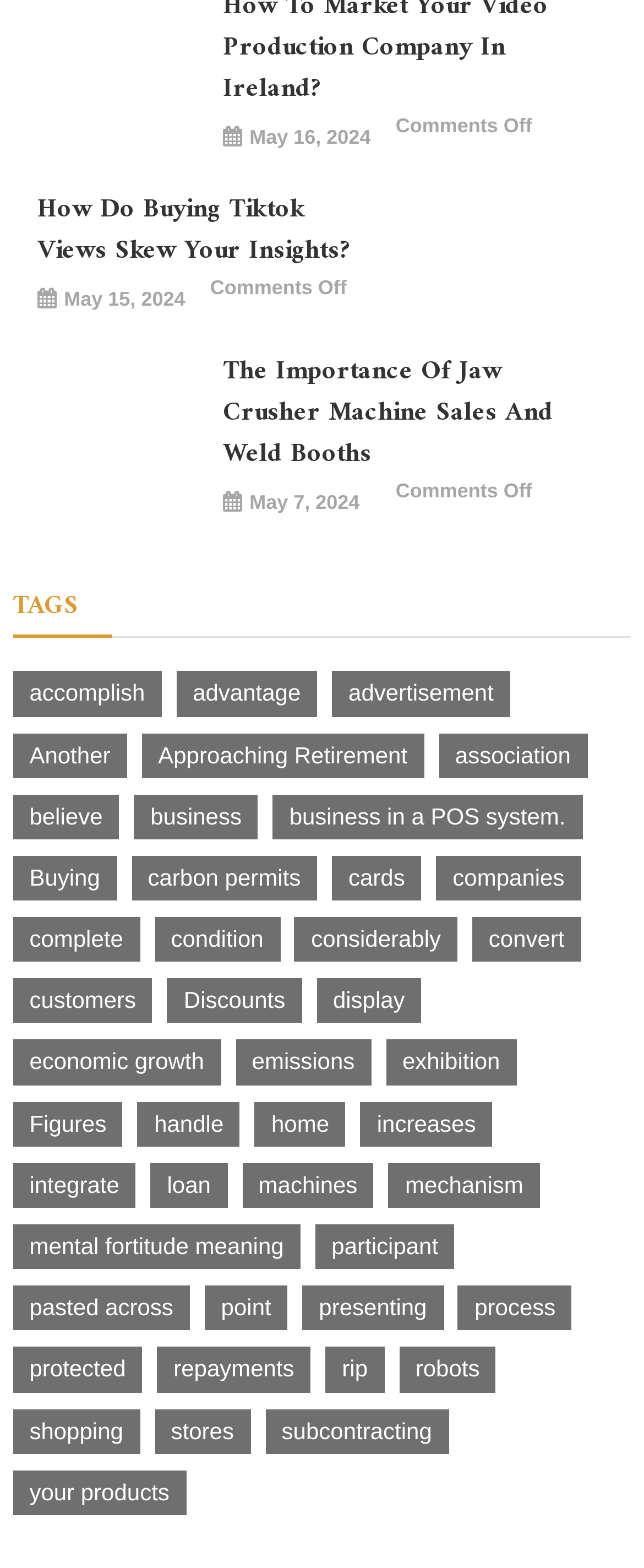Identify the bounding box coordinates of the clickable region to carry out the given instruction: "Go to 'May 16, 2024'".

[0.387, 0.077, 0.576, 0.1]